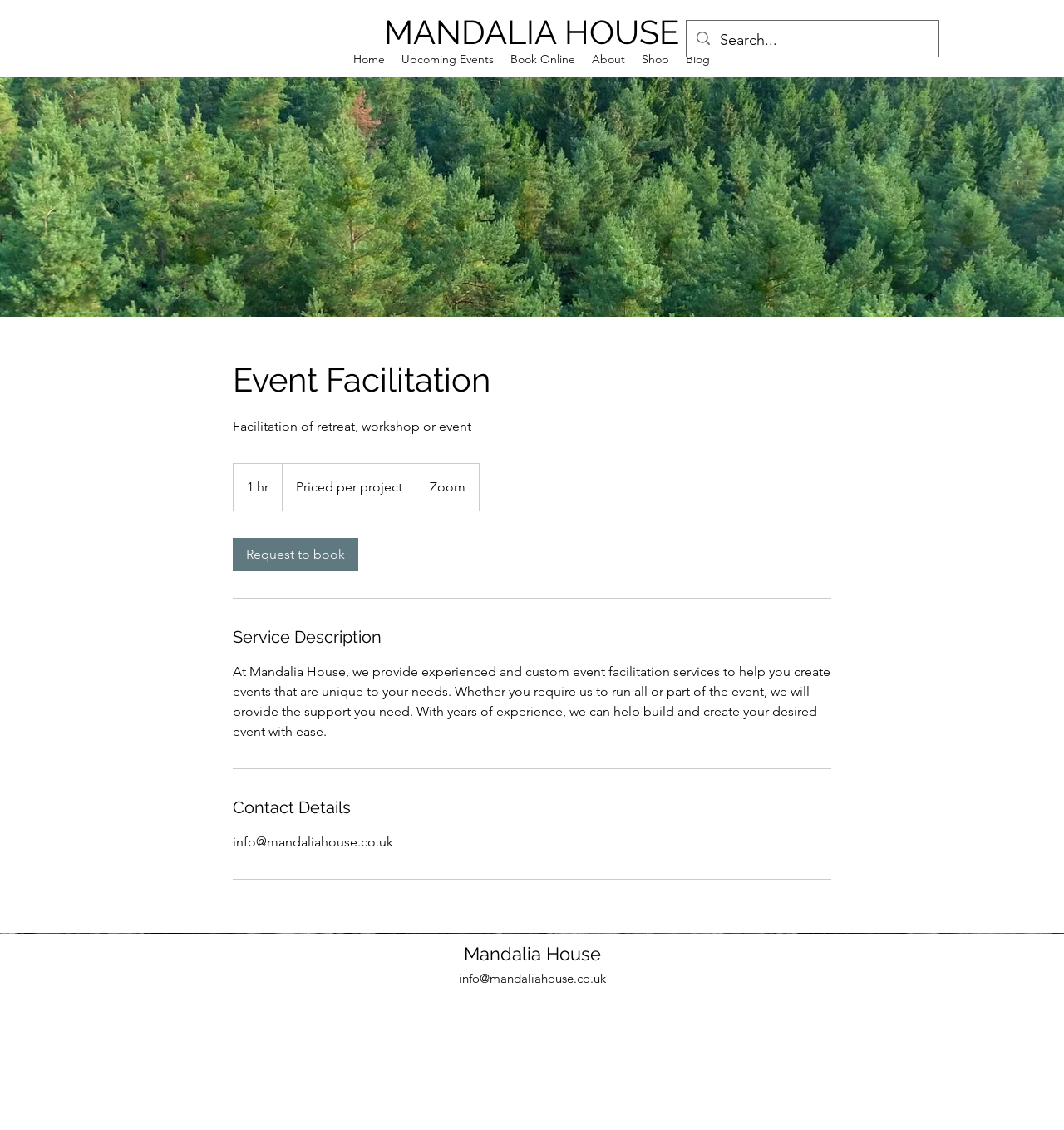Please specify the coordinates of the bounding box for the element that should be clicked to carry out this instruction: "Request to book an event". The coordinates must be four float numbers between 0 and 1, formatted as [left, top, right, bottom].

[0.219, 0.476, 0.337, 0.505]